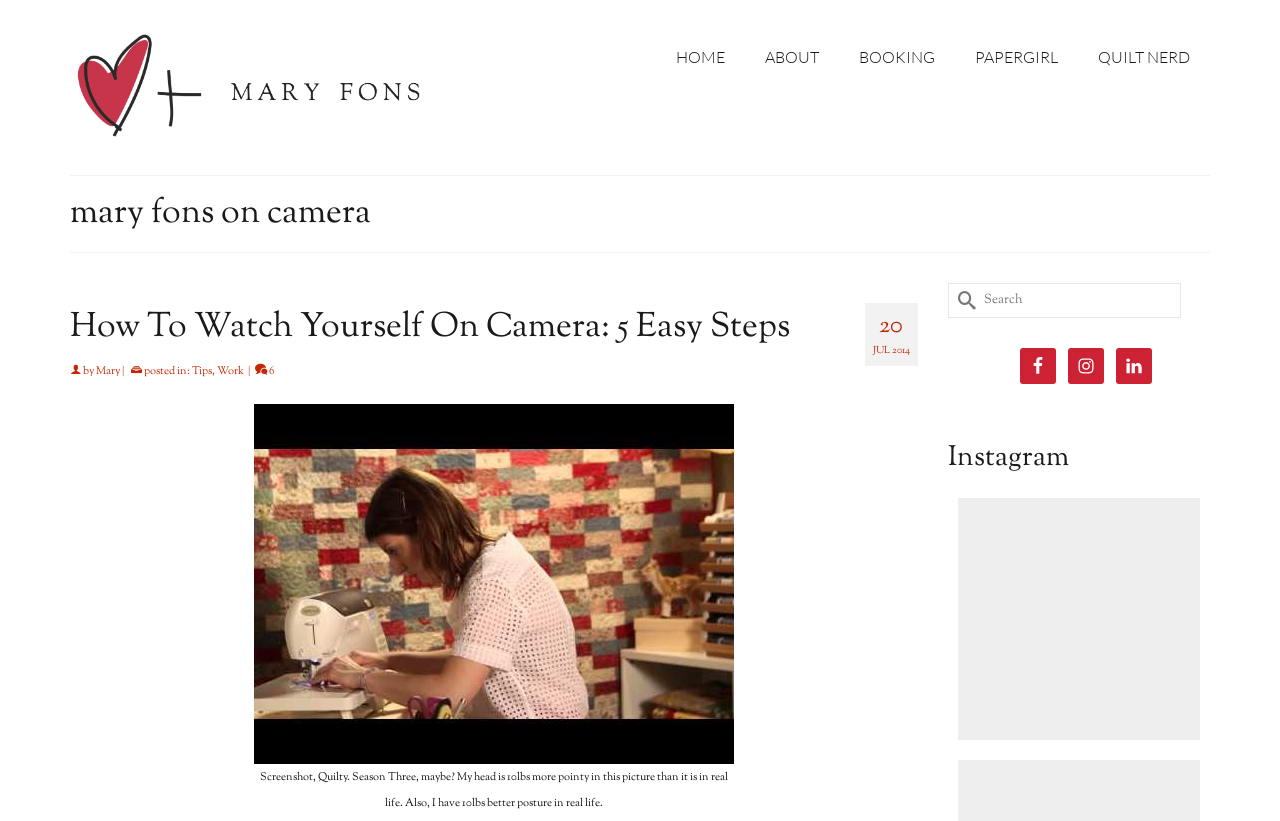Please identify the bounding box coordinates of the element I need to click to follow this instruction: "Learn how to draft academic papers".

None